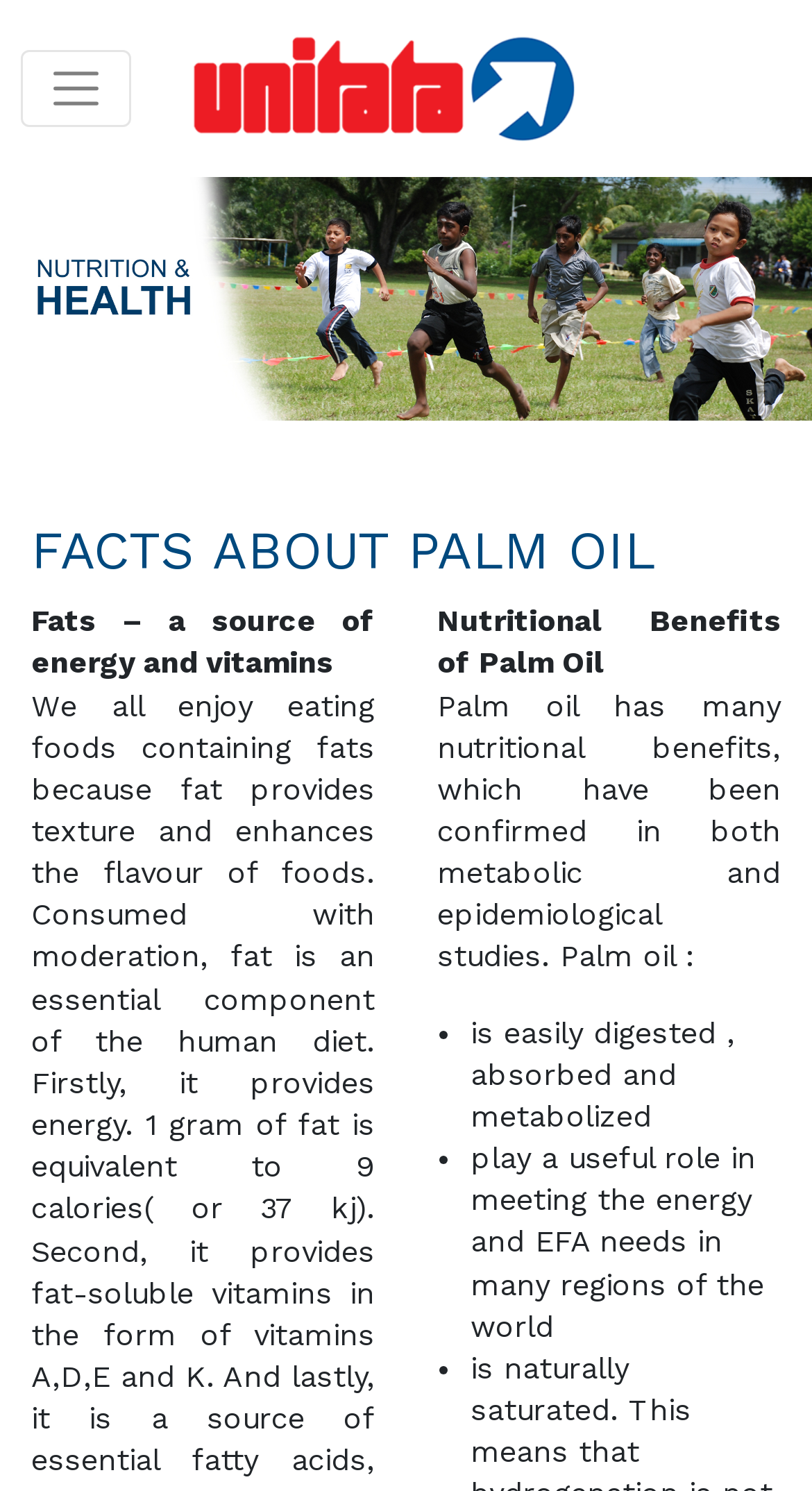How many images are on this webpage?
Based on the image content, provide your answer in one word or a short phrase.

2